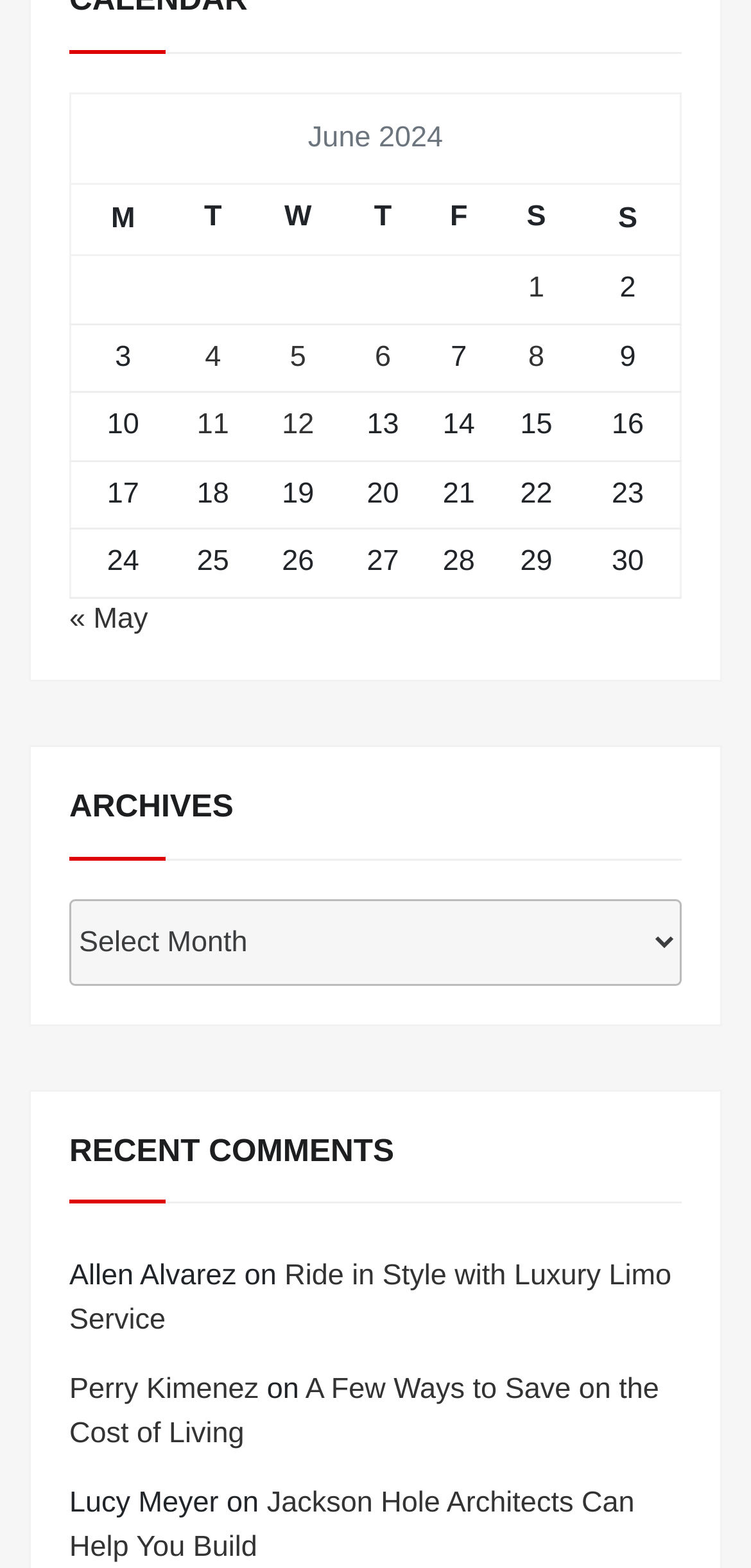Locate the bounding box of the UI element defined by this description: "5". The coordinates should be given as four float numbers between 0 and 1, formatted as [left, top, right, bottom].

[0.386, 0.217, 0.407, 0.238]